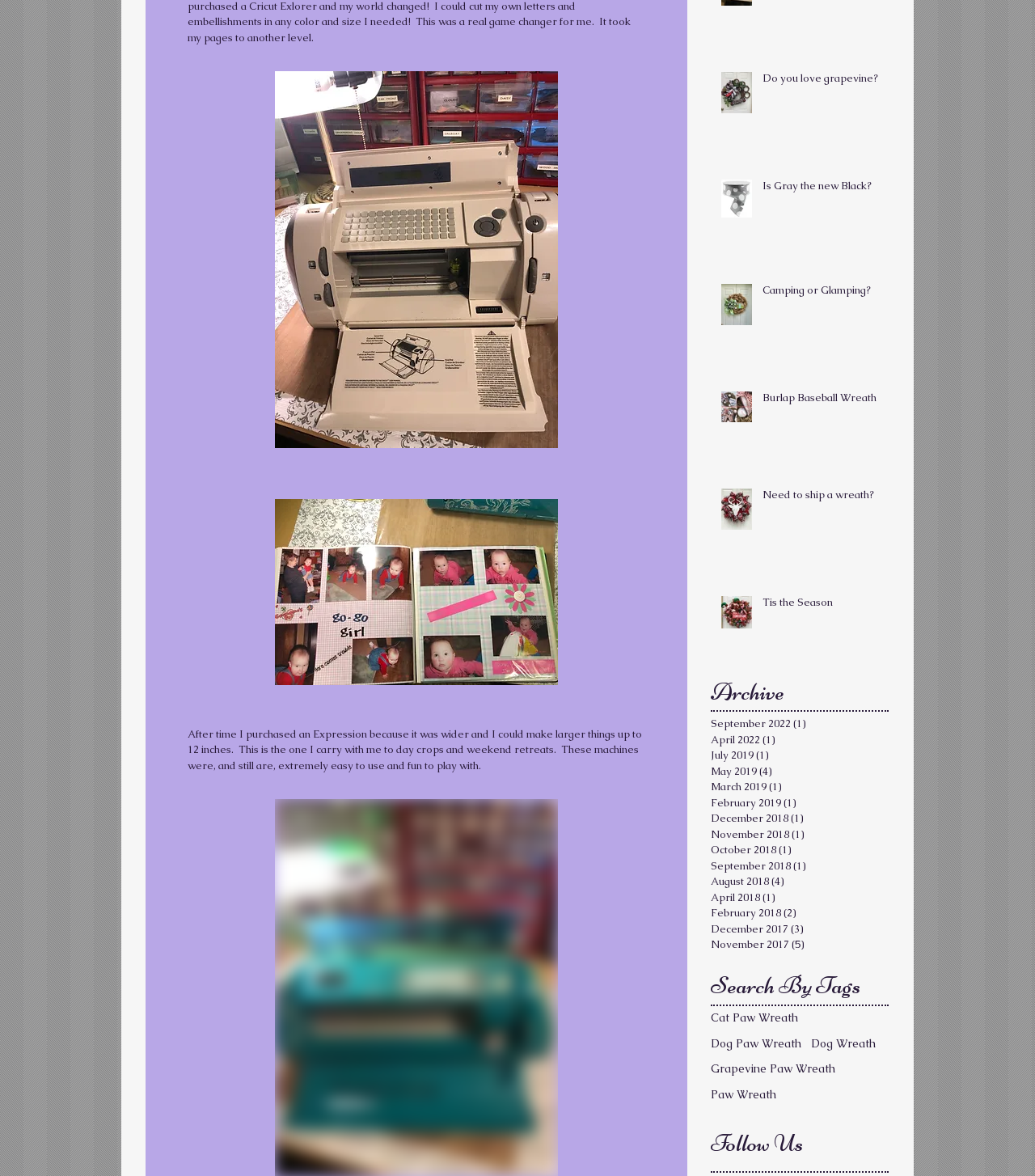Please determine the bounding box coordinates of the section I need to click to accomplish this instruction: "Read the 'Do you love grapevine?' article".

[0.727, 0.052, 0.859, 0.128]